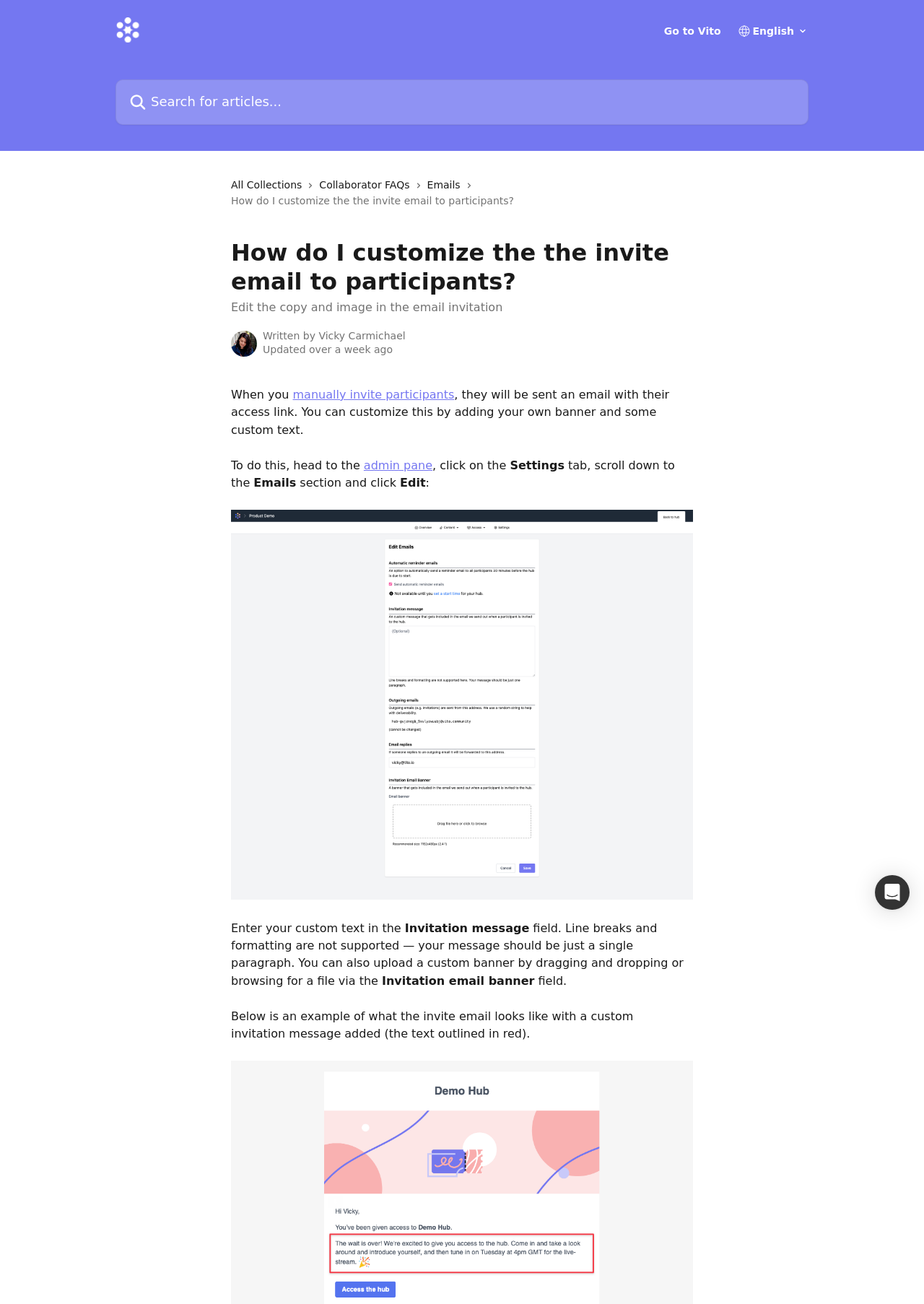What is the purpose of the 'Emails' section in the admin pane?
Can you give a detailed and elaborate answer to the question?

I inferred the purpose of the 'Emails' section by reading the text 'To do this, head to the admin pane, click on the Settings tab, scroll down to the Emails section and click Edit'. This suggests that the 'Emails' section is where you can customize email invitations.